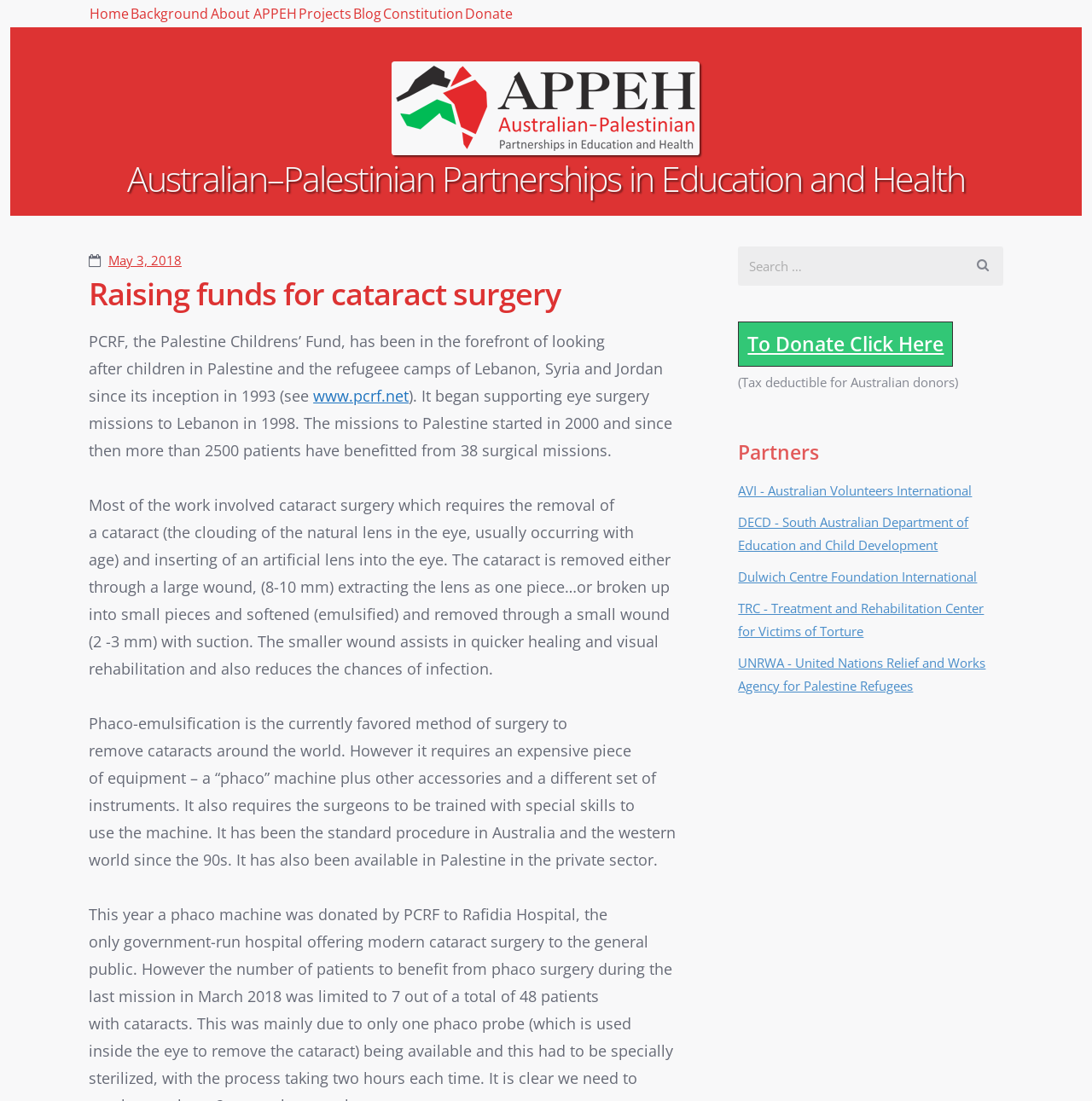Determine the bounding box coordinates of the clickable element to complete this instruction: "Visit the 'AVI - Australian Volunteers International' partner website". Provide the coordinates in the format of four float numbers between 0 and 1, [left, top, right, bottom].

[0.676, 0.438, 0.89, 0.453]